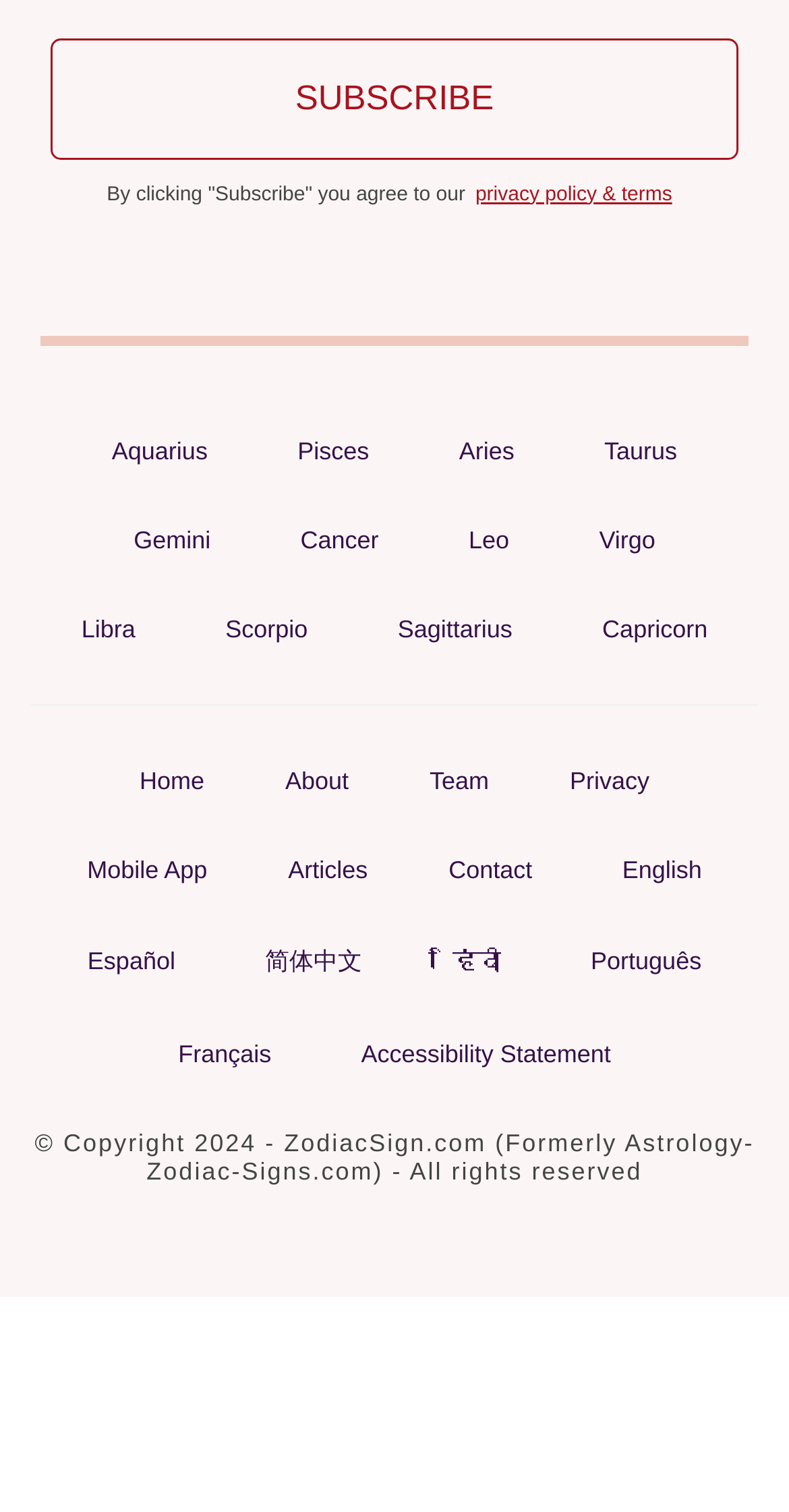Give a one-word or short-phrase answer to the following question: 
What is the last navigation link at the top?

Mobile App